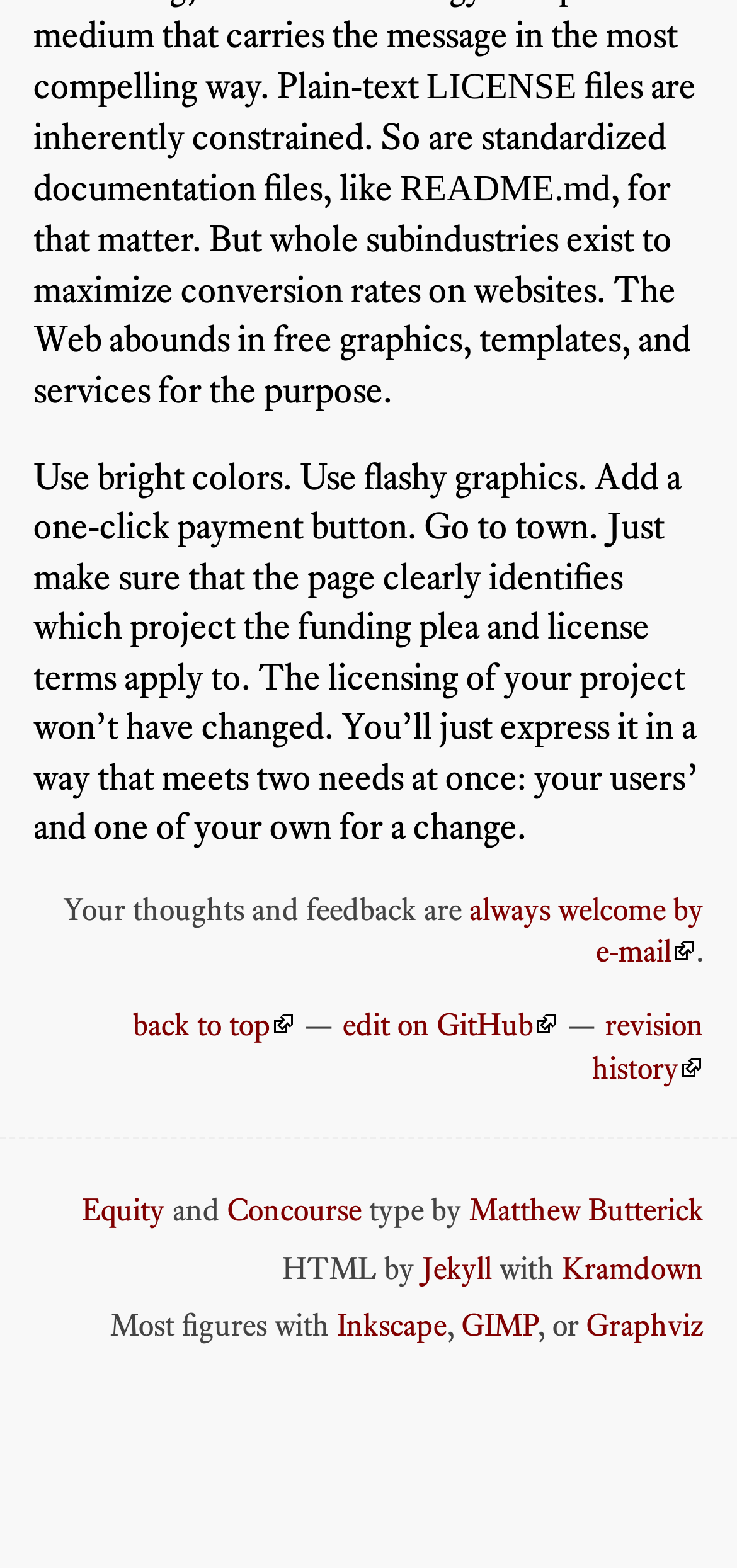Please identify the bounding box coordinates of the element I should click to complete this instruction: 'click the link to edit on GitHub'. The coordinates should be given as four float numbers between 0 and 1, like this: [left, top, right, bottom].

[0.465, 0.641, 0.757, 0.665]